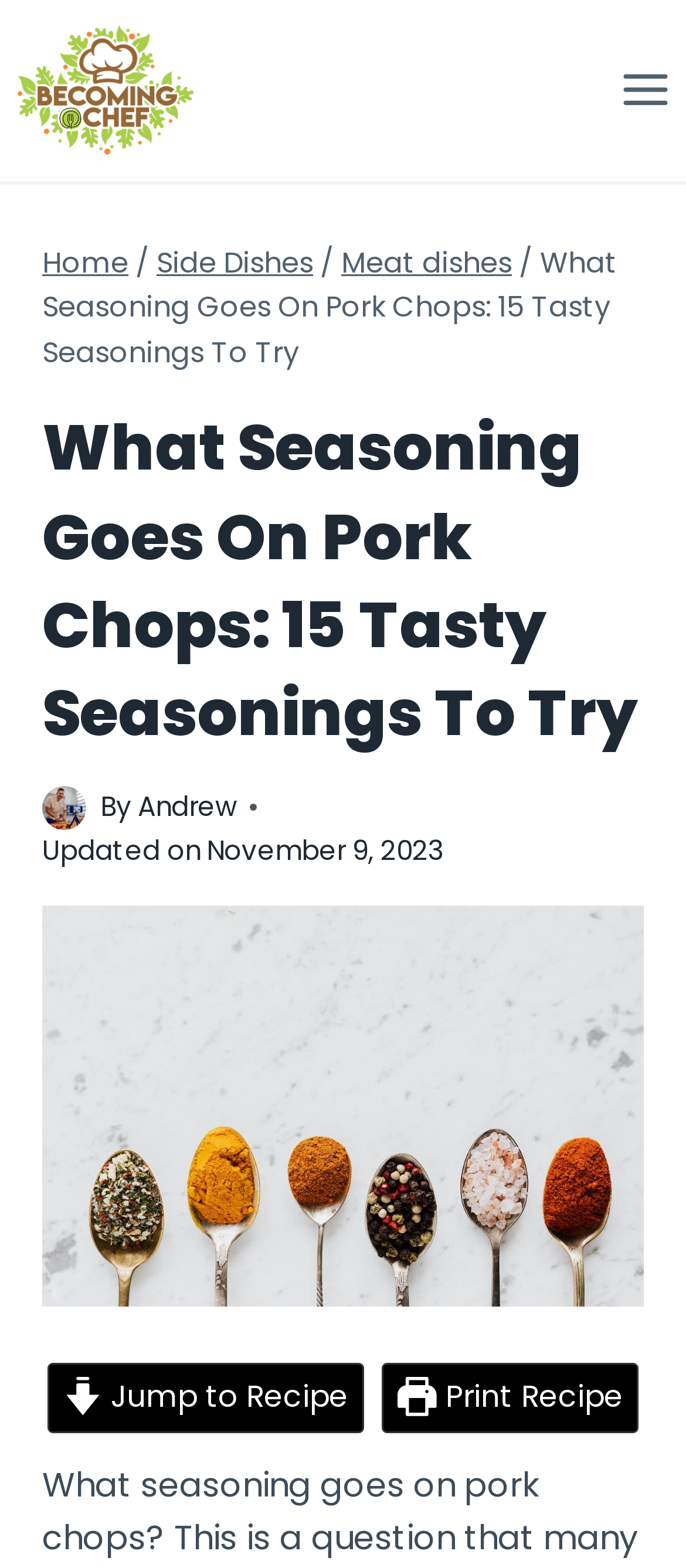Please answer the following question as detailed as possible based on the image: 
What is the name of the author?

The author's name can be found in the section below the heading, where it says 'By' followed by the author's name, which is 'Andrew'.